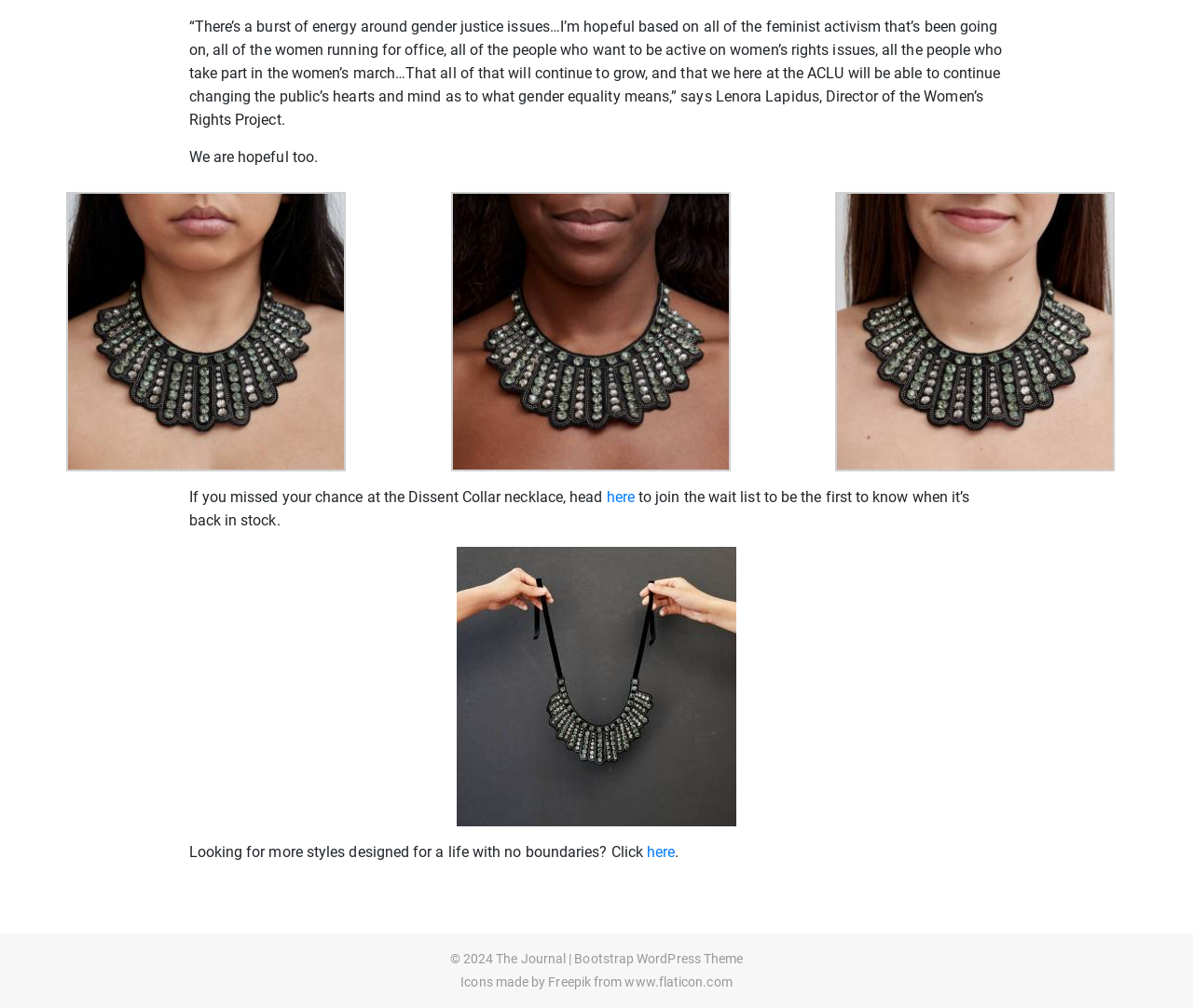Identify the bounding box coordinates for the UI element described as follows: The Journal. Use the format (top-left x, top-left y, bottom-right x, bottom-right y) and ensure all values are floating point numbers between 0 and 1.

[0.416, 0.944, 0.474, 0.959]